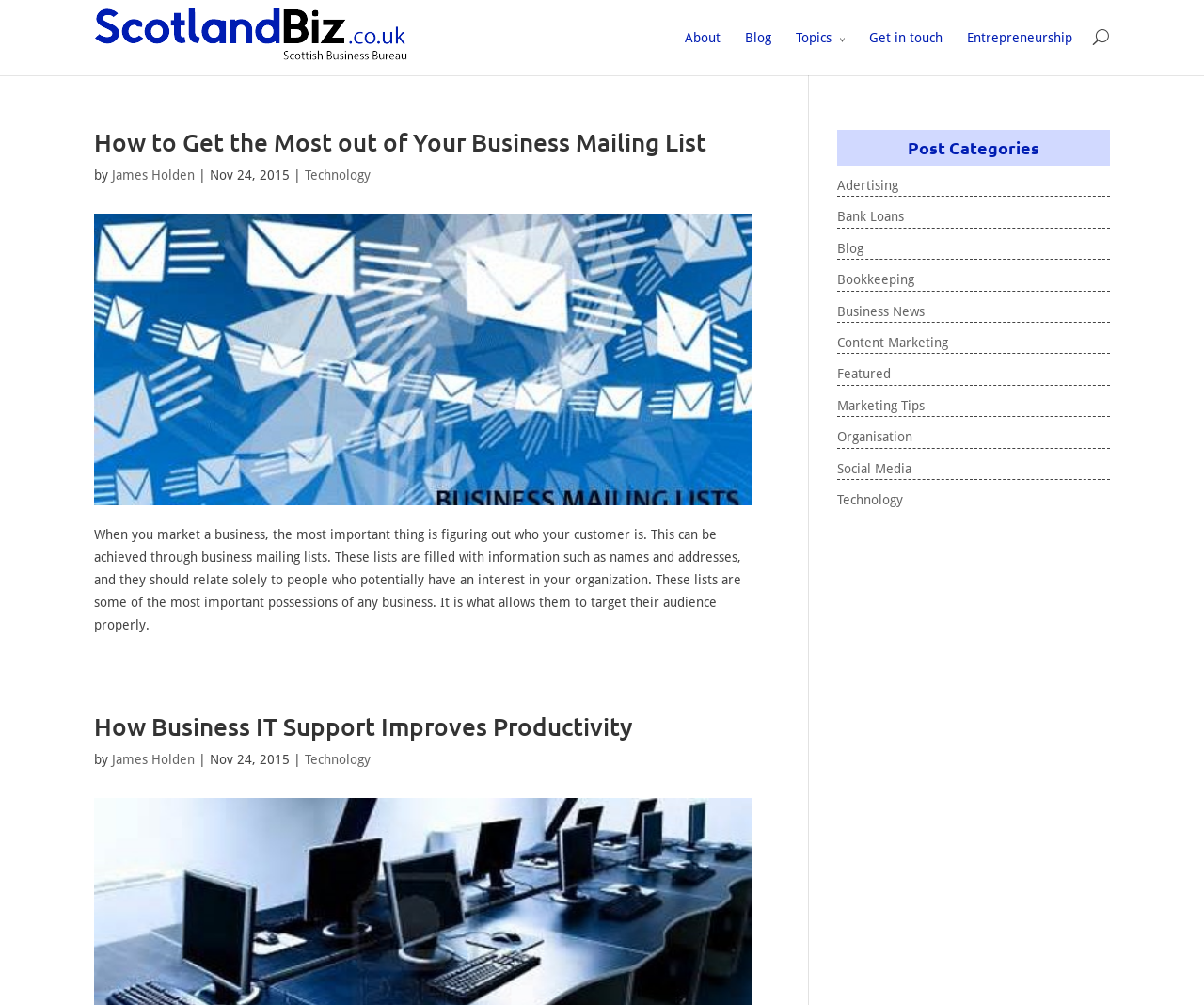Specify the bounding box coordinates (top-left x, top-left y, bottom-right x, bottom-right y) of the UI element in the screenshot that matches this description: Blog

[0.695, 0.239, 0.717, 0.254]